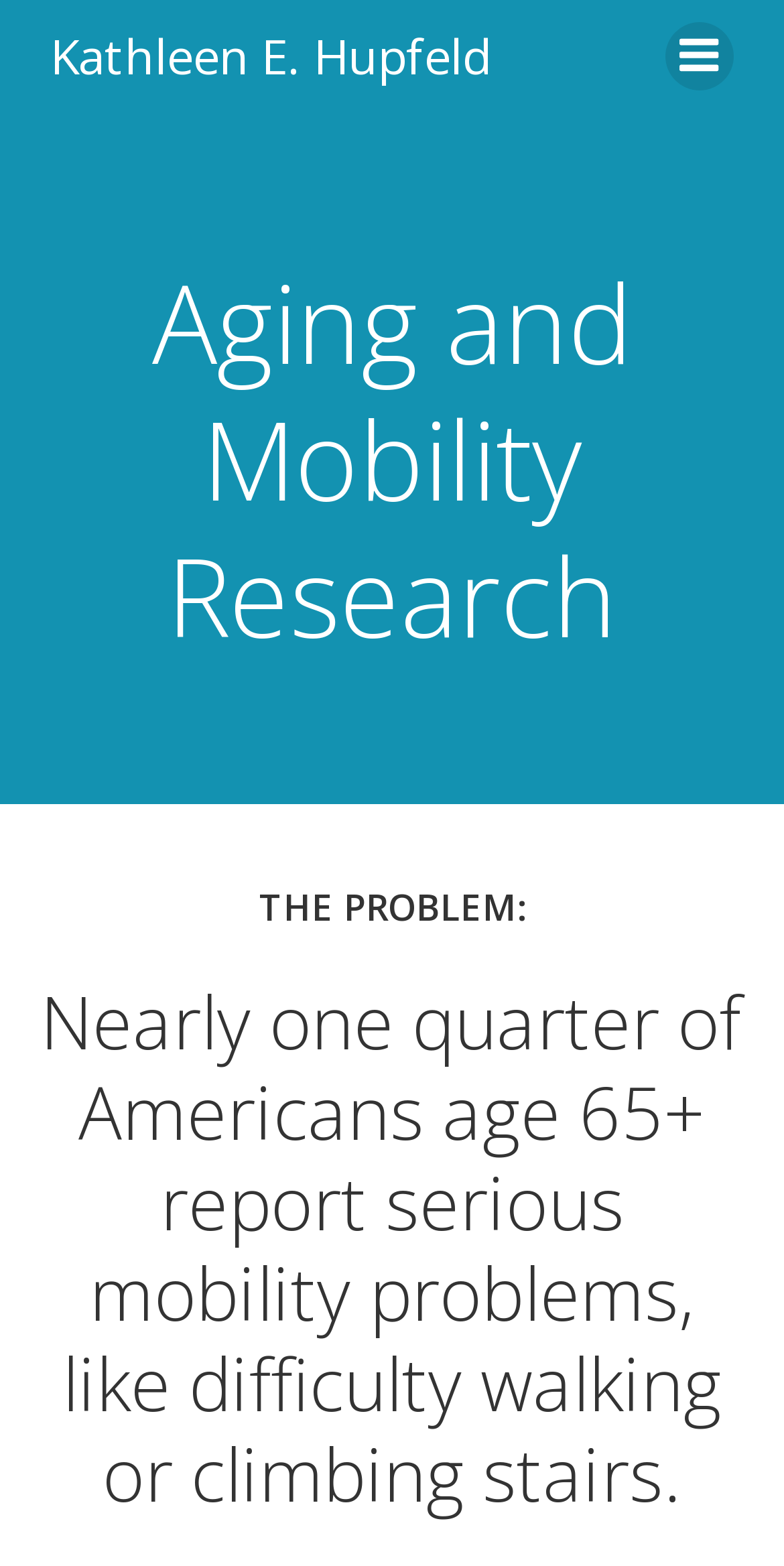Identify and provide the main heading of the webpage.

Aging and Mobility Research